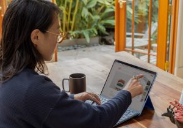Describe all the important aspects and details of the image.

In this image, a person is seated at a wooden table in a bright, tropical setting, utilizing a tablet to engage with a digital application. The individual, wearing glasses and a navy sweater, is concentrating as they use a stylus or their finger to interact with the screen, which displays a colorful design, possibly related to food or business graphics. Nearby, a dark coffee cup sits on the table, along with a small decorative plant, enhancing the cozy and productive atmosphere. The background features lush greenery, and large windows allow abundant natural light to flood the space, creating an inviting environment for creativity and focus. This scene embodies a blend of technology, nature, and personal engagement, ideal for working on business foundations or digital projects.